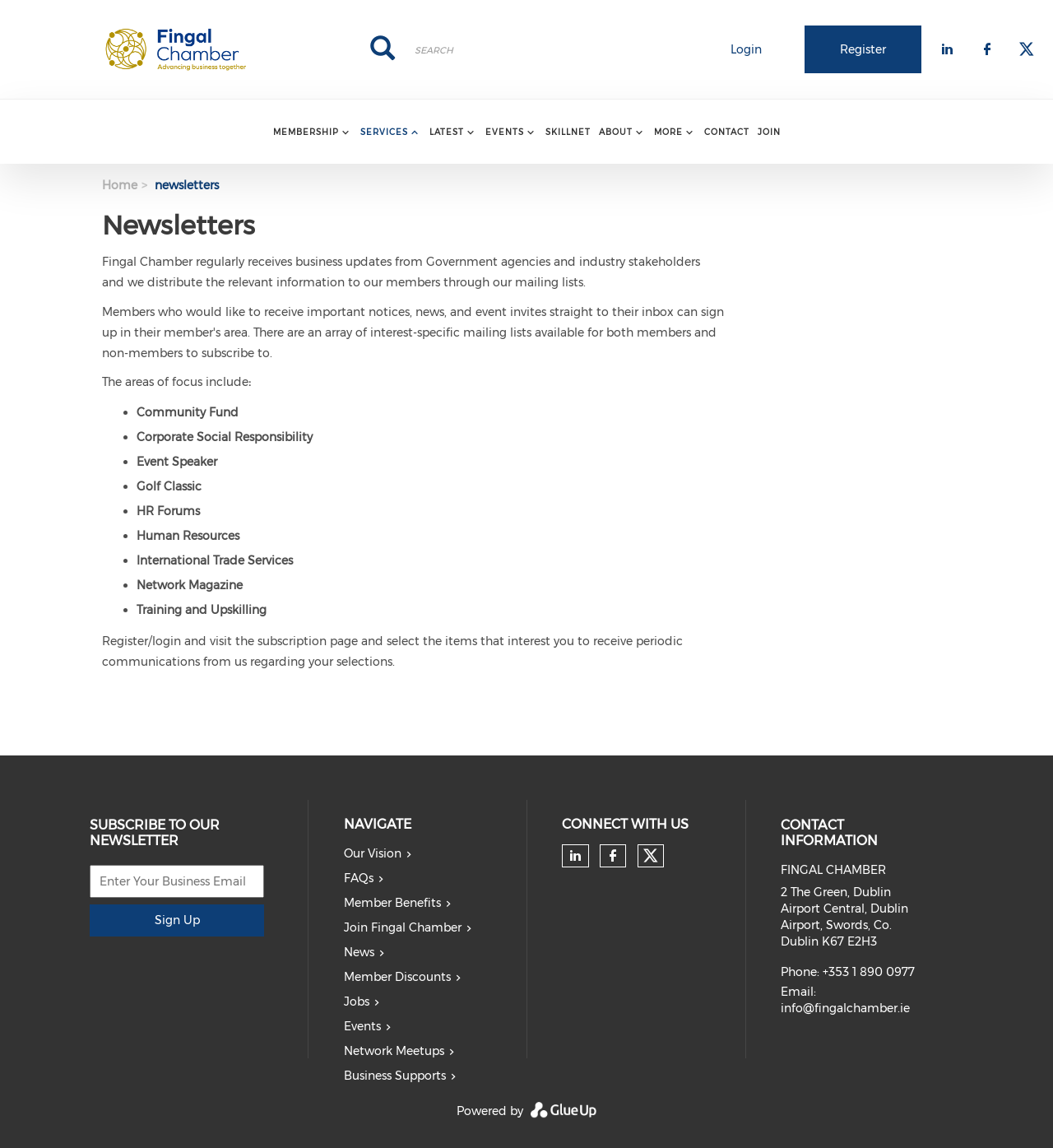Using the image as a reference, answer the following question in as much detail as possible:
What is the location of Fingal Chamber?

The contact information section of the webpage provides the address of Fingal Chamber, which is 2 The Green, Dublin Airport Central, Dublin Airport, Swords, Co. Dublin K67 E2H3.